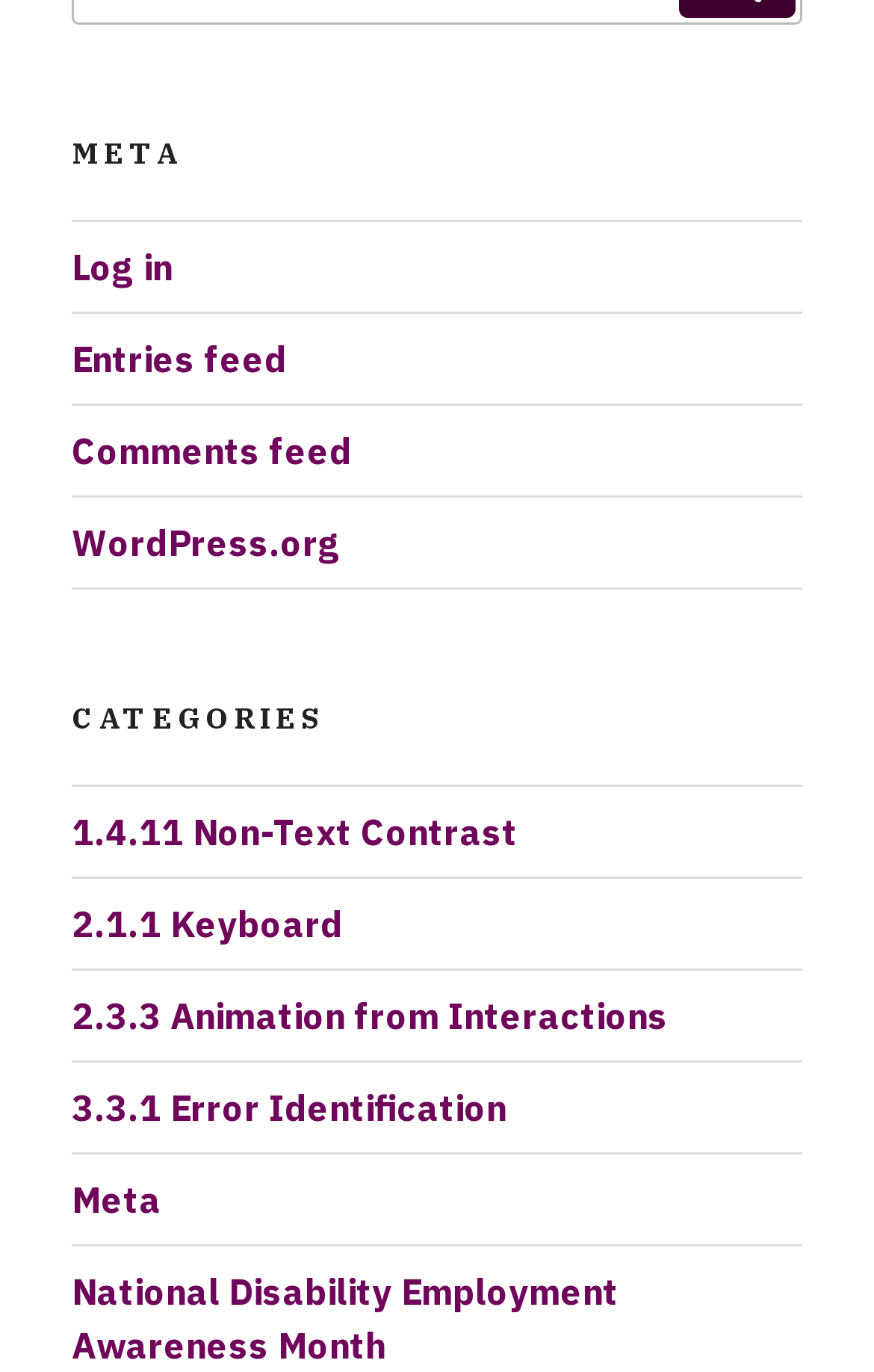Locate the bounding box coordinates of the area to click to fulfill this instruction: "explore 1.4.11 Non-Text Contrast". The bounding box should be presented as four float numbers between 0 and 1, in the order [left, top, right, bottom].

[0.082, 0.59, 0.592, 0.623]